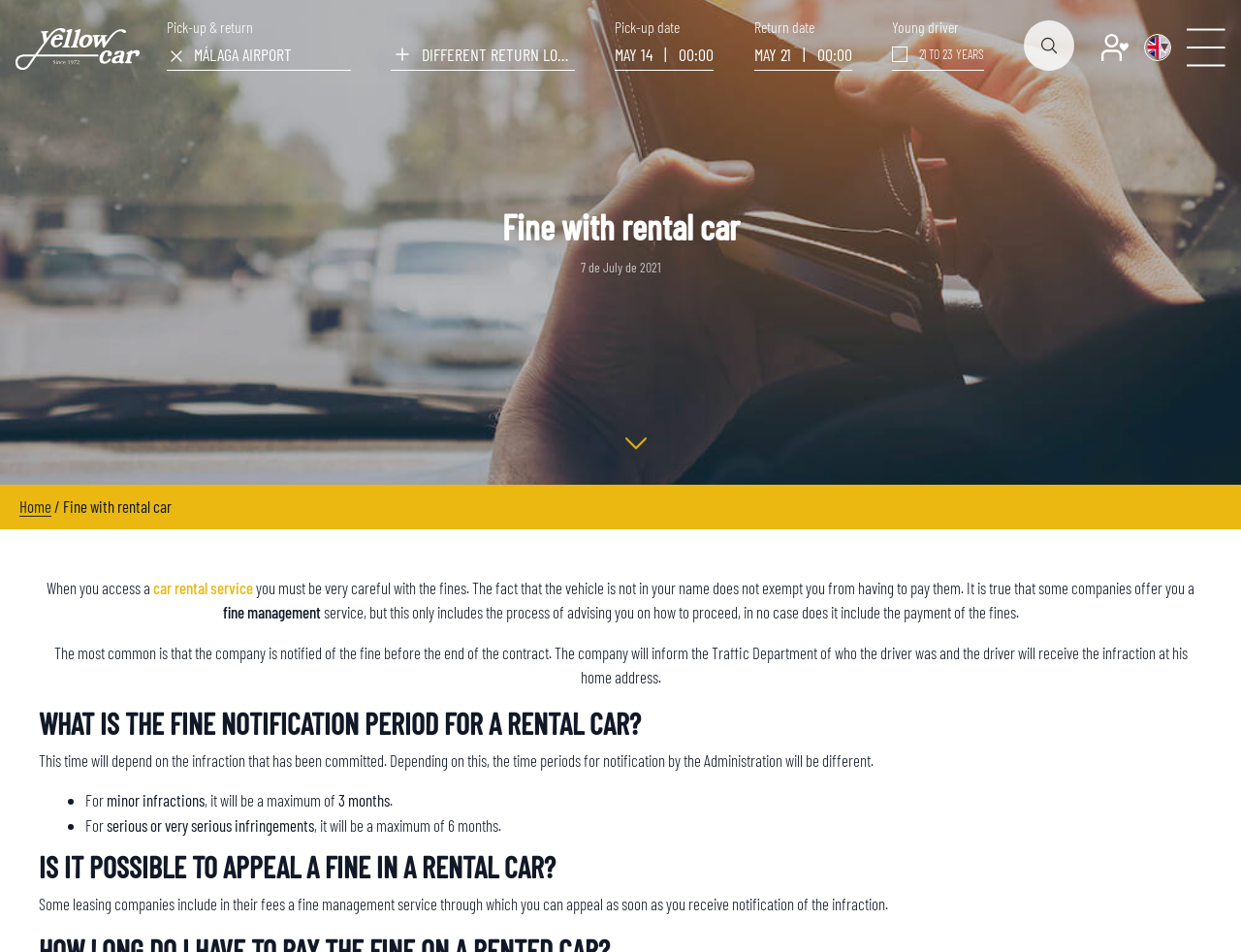Determine the title of the webpage and give its text content.

Fine with rental car